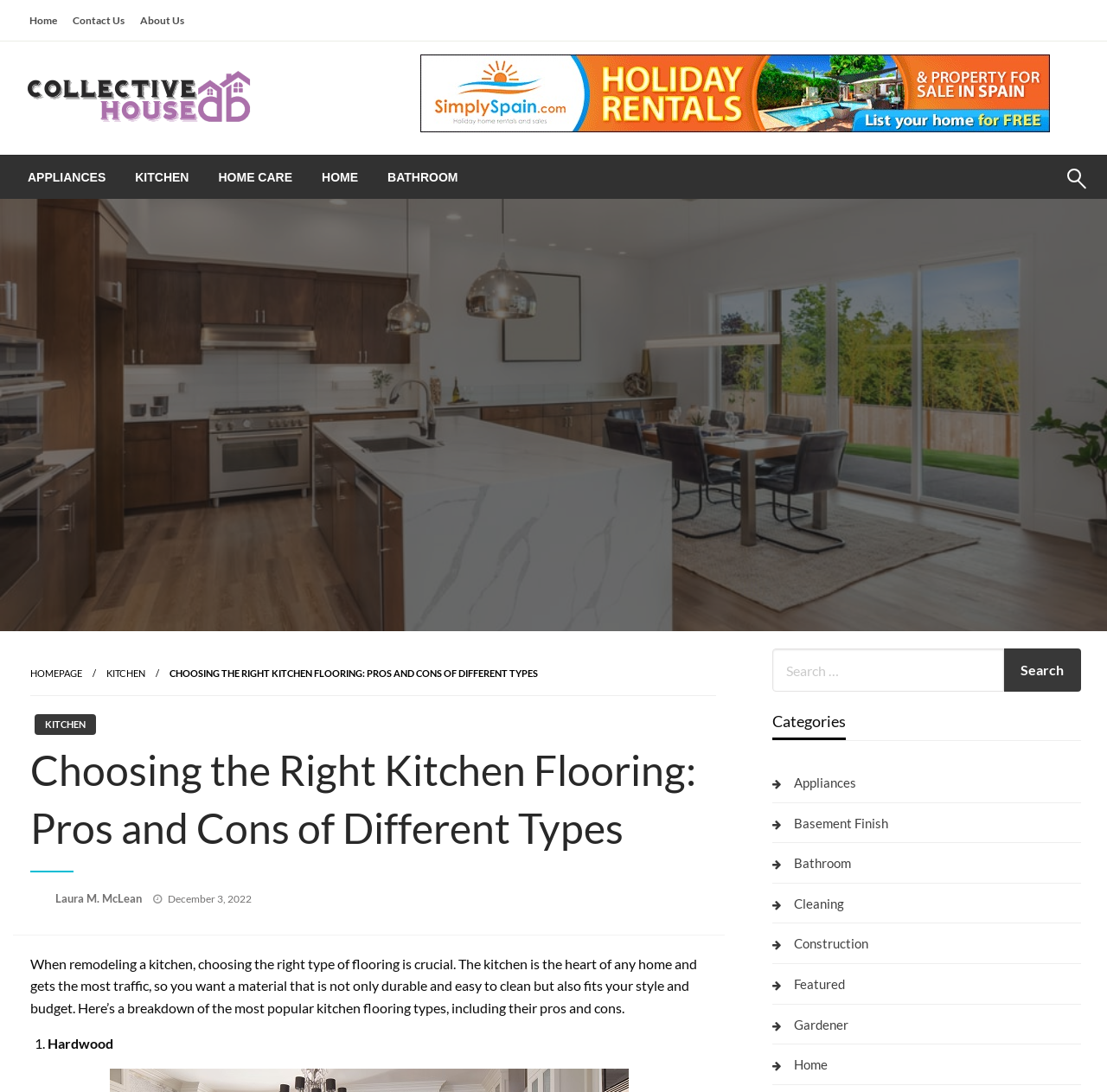Determine the bounding box coordinates for the clickable element required to fulfill the instruction: "Click on the 'Search' button". Provide the coordinates as four float numbers between 0 and 1, i.e., [left, top, right, bottom].

[0.923, 0.164, 0.947, 0.183]